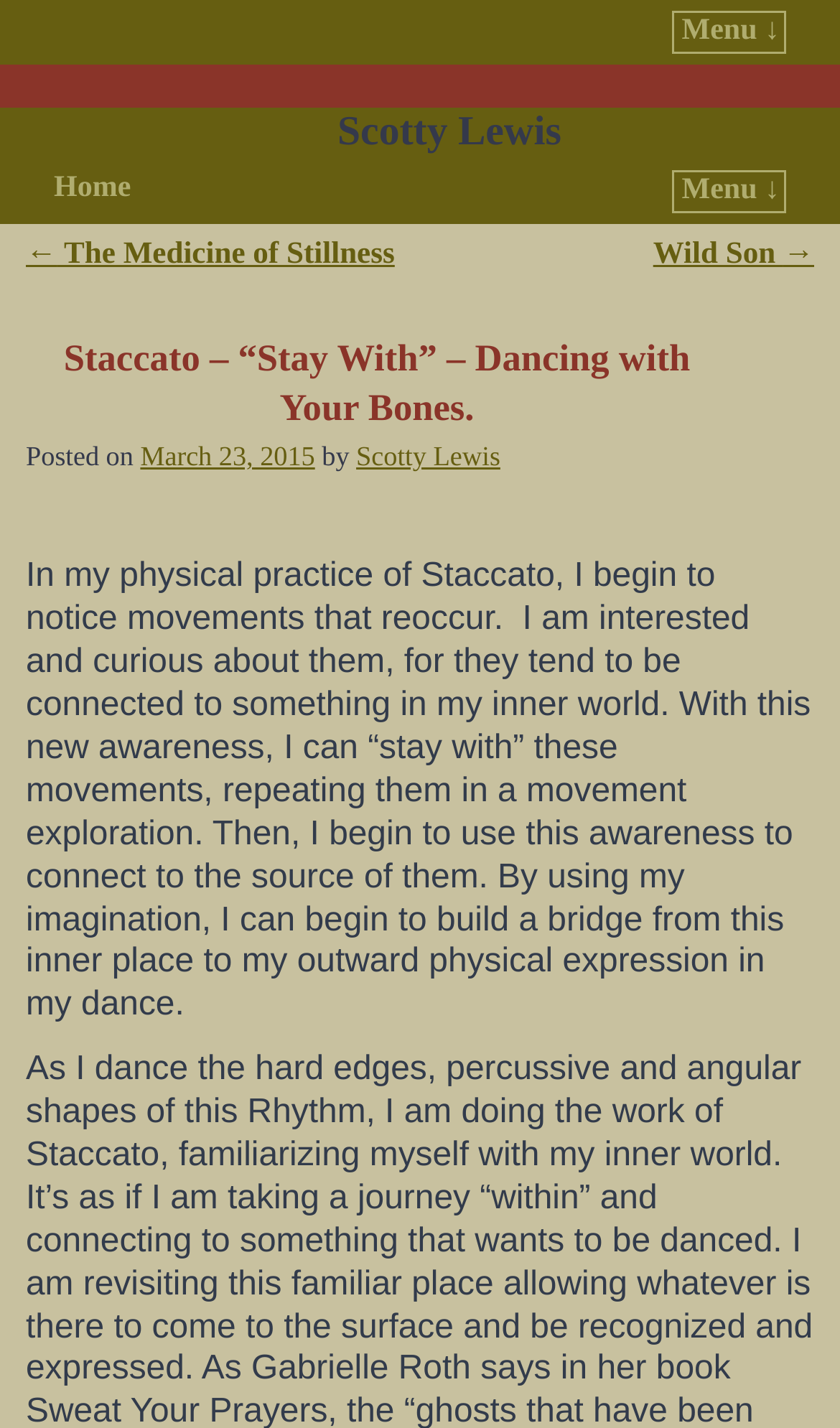What is the author's name?
Refer to the image and provide a concise answer in one word or phrase.

Scotty Lewis